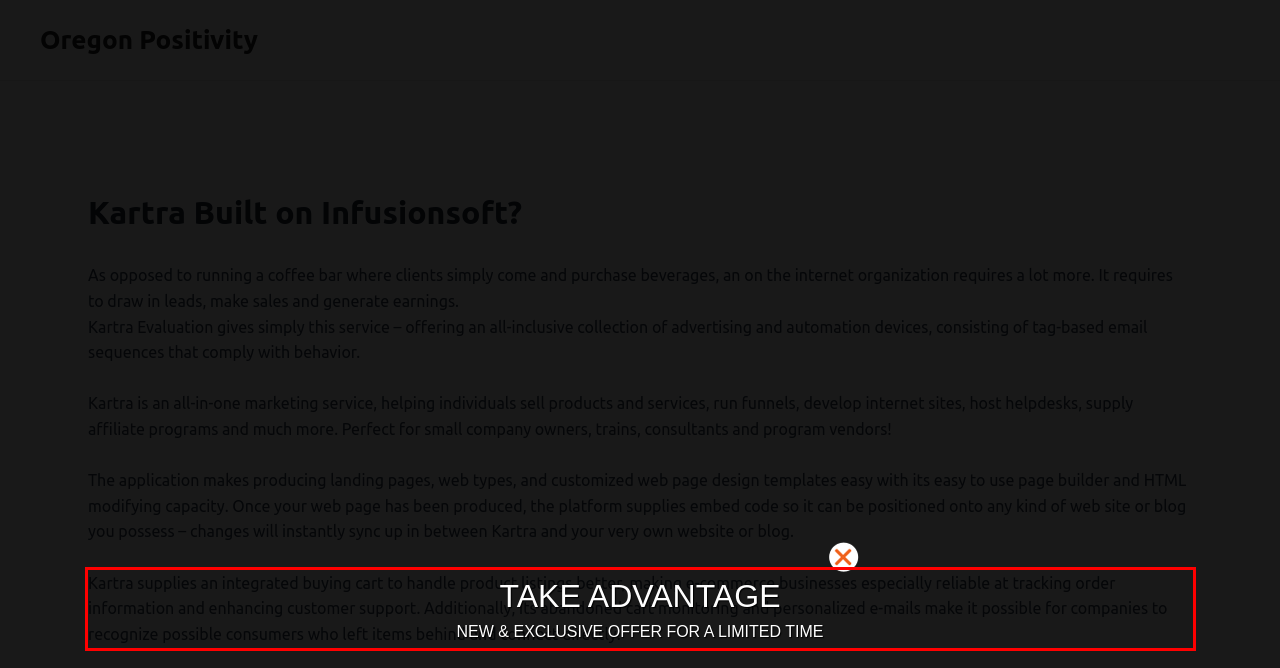Please recognize and transcribe the text located inside the red bounding box in the webpage image.

Kartra supplies an integrated buying cart to handle product listings better, making e-commerce businesses especially reliable at tracking order information and enhancing customer support. Additionally, its abandoned cart monitoring and personalized e-mails make it possible for companies to recognize possible consumers who left items behind and connect directly.